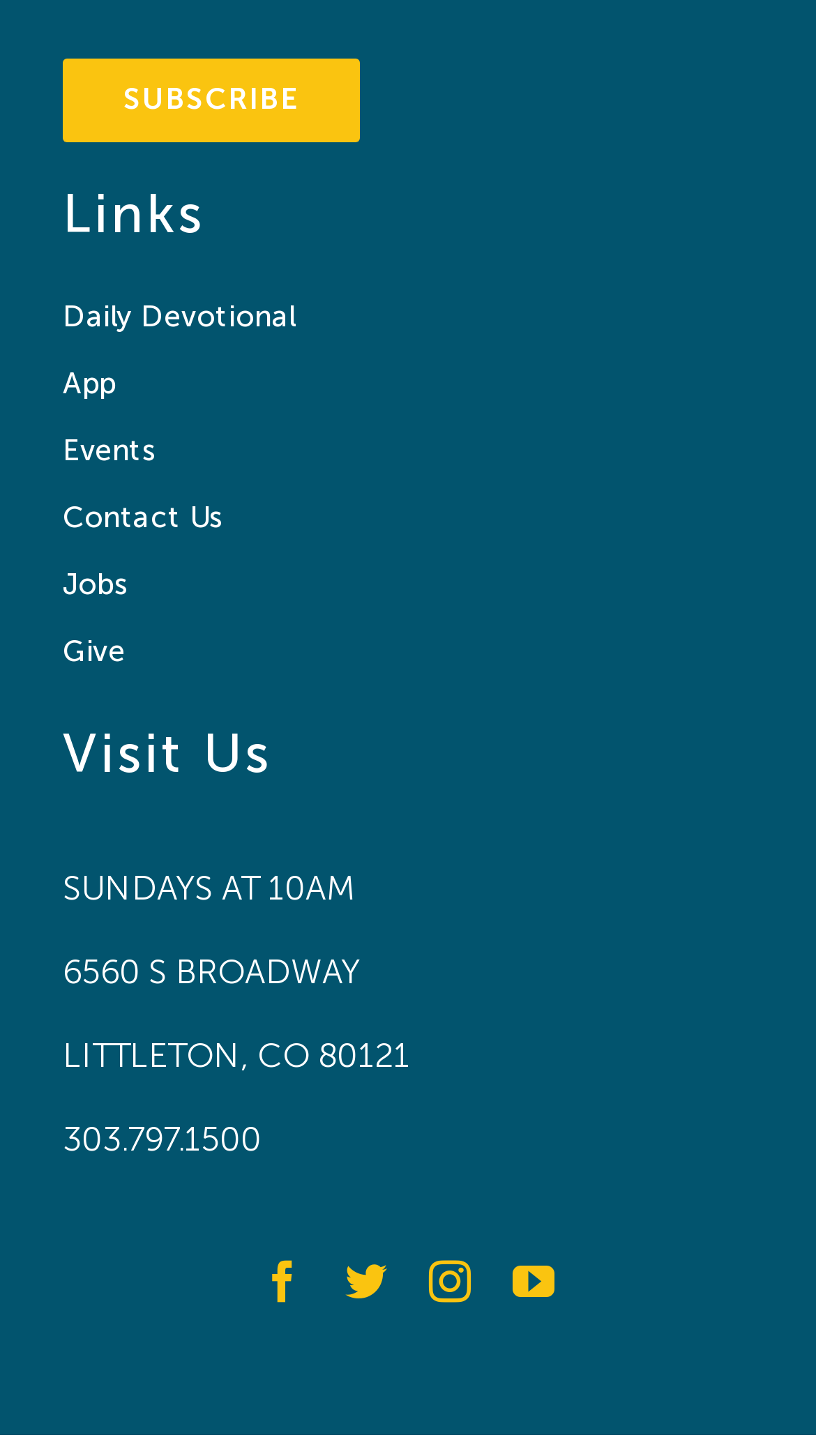Identify the bounding box coordinates of the area that should be clicked in order to complete the given instruction: "Call 303.797.1500". The bounding box coordinates should be four float numbers between 0 and 1, i.e., [left, top, right, bottom].

[0.077, 0.768, 0.32, 0.796]